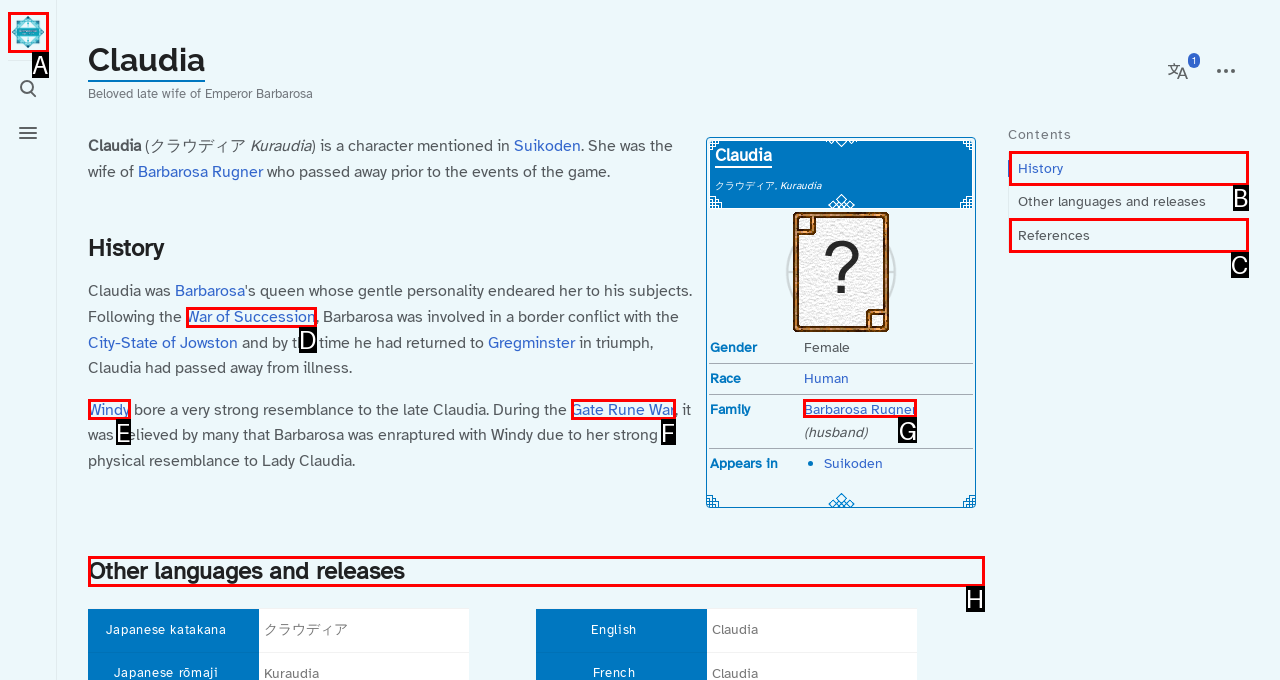Choose the letter of the option you need to click to Check other languages and releases. Answer with the letter only.

H